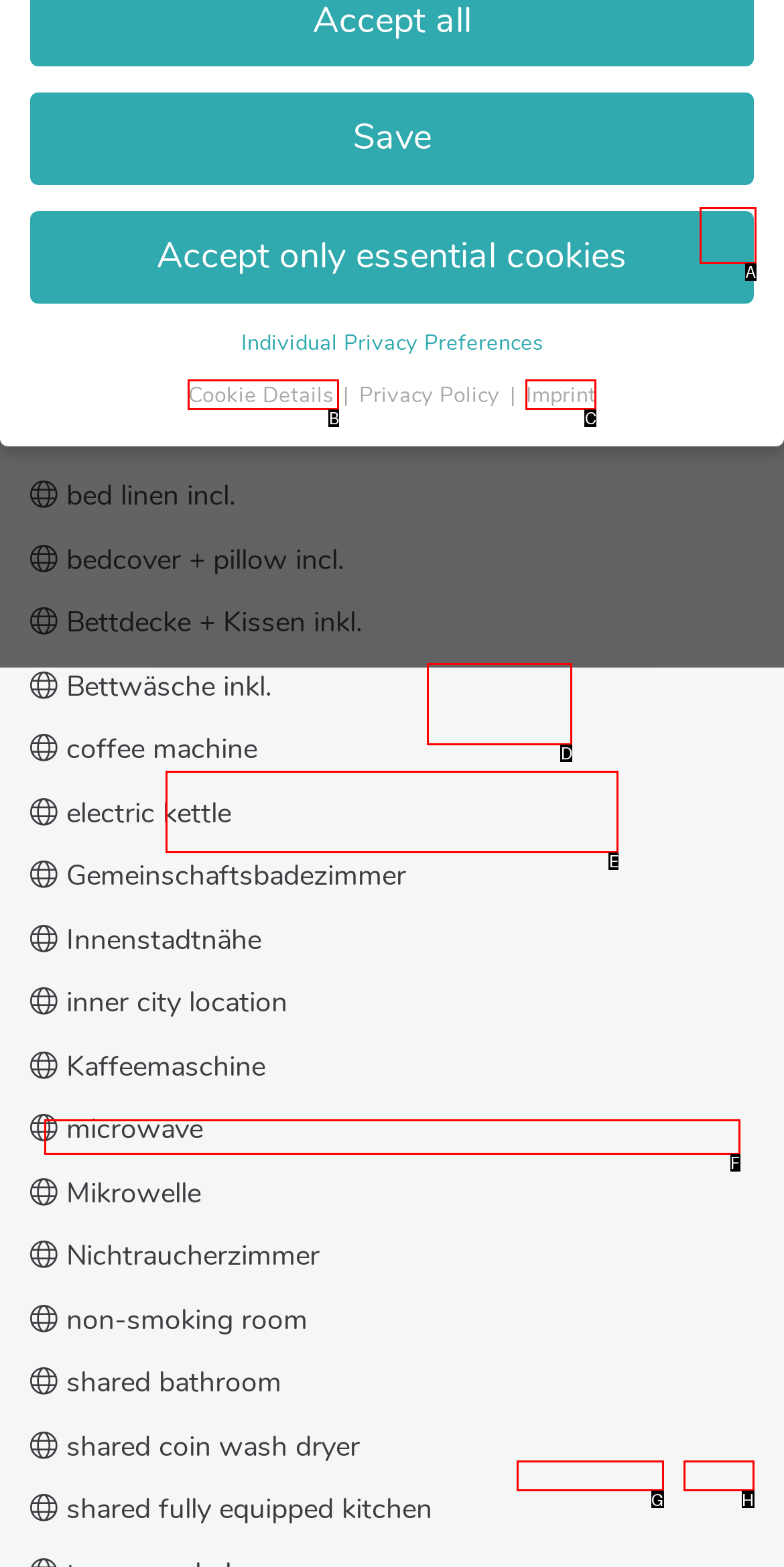Look at the description: Toggle main navigation
Determine the letter of the matching UI element from the given choices.

None